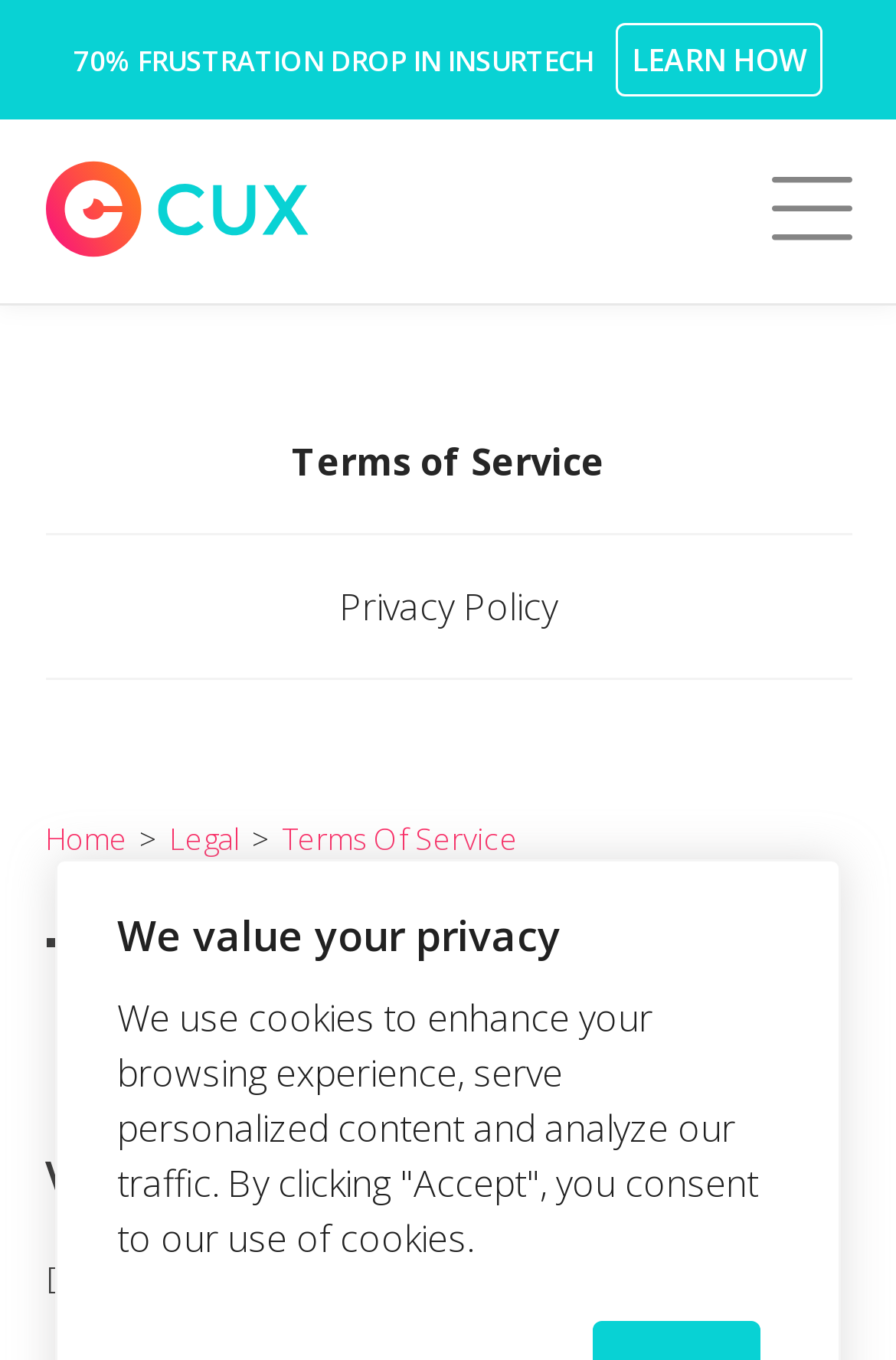What is the purpose of the button?
Kindly answer the question with as much detail as you can.

I found a button element with the text 'LEARN HOW' at coordinates [0.687, 0.017, 0.918, 0.071]. The purpose of this button is likely to provide more information or insights related to the statistic mentioned nearby.